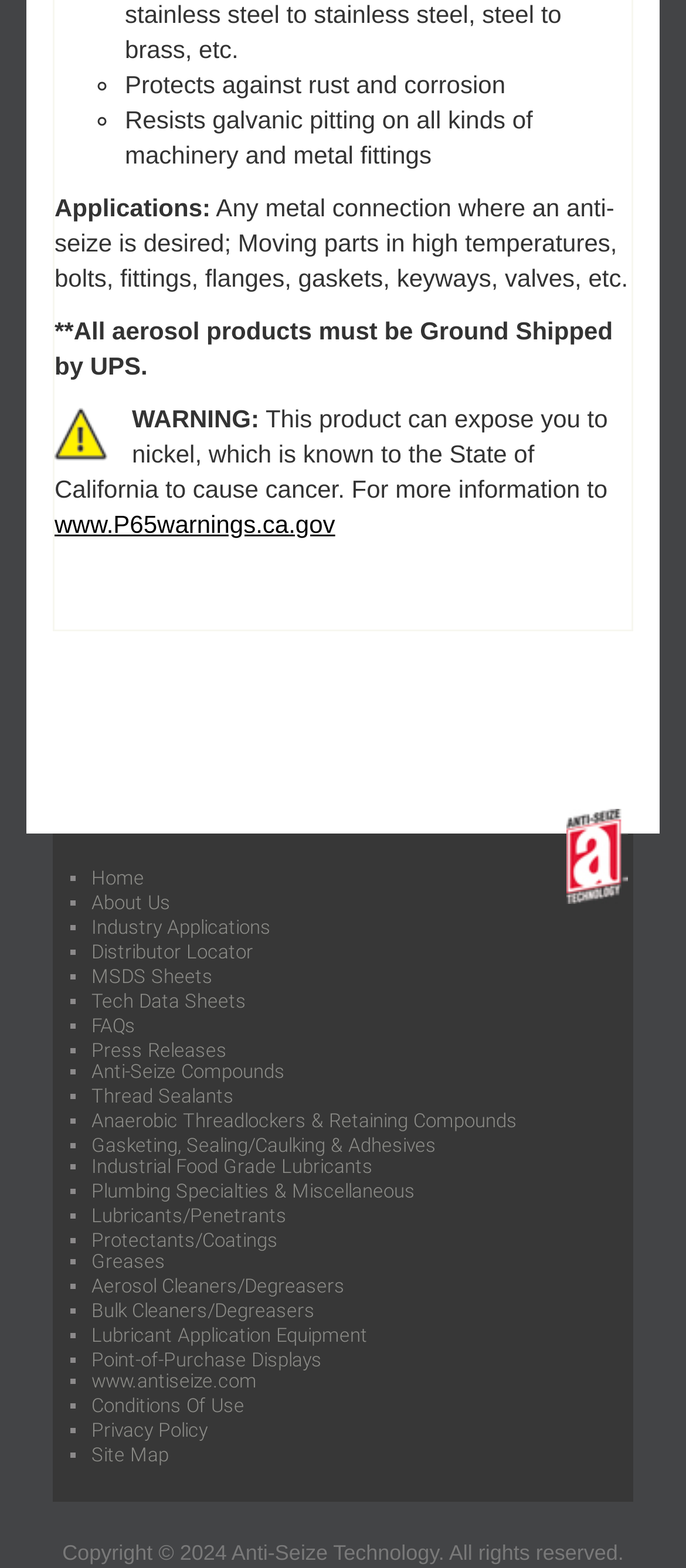Please mark the bounding box coordinates of the area that should be clicked to carry out the instruction: "View the 'Applications' section".

[0.079, 0.123, 0.307, 0.141]